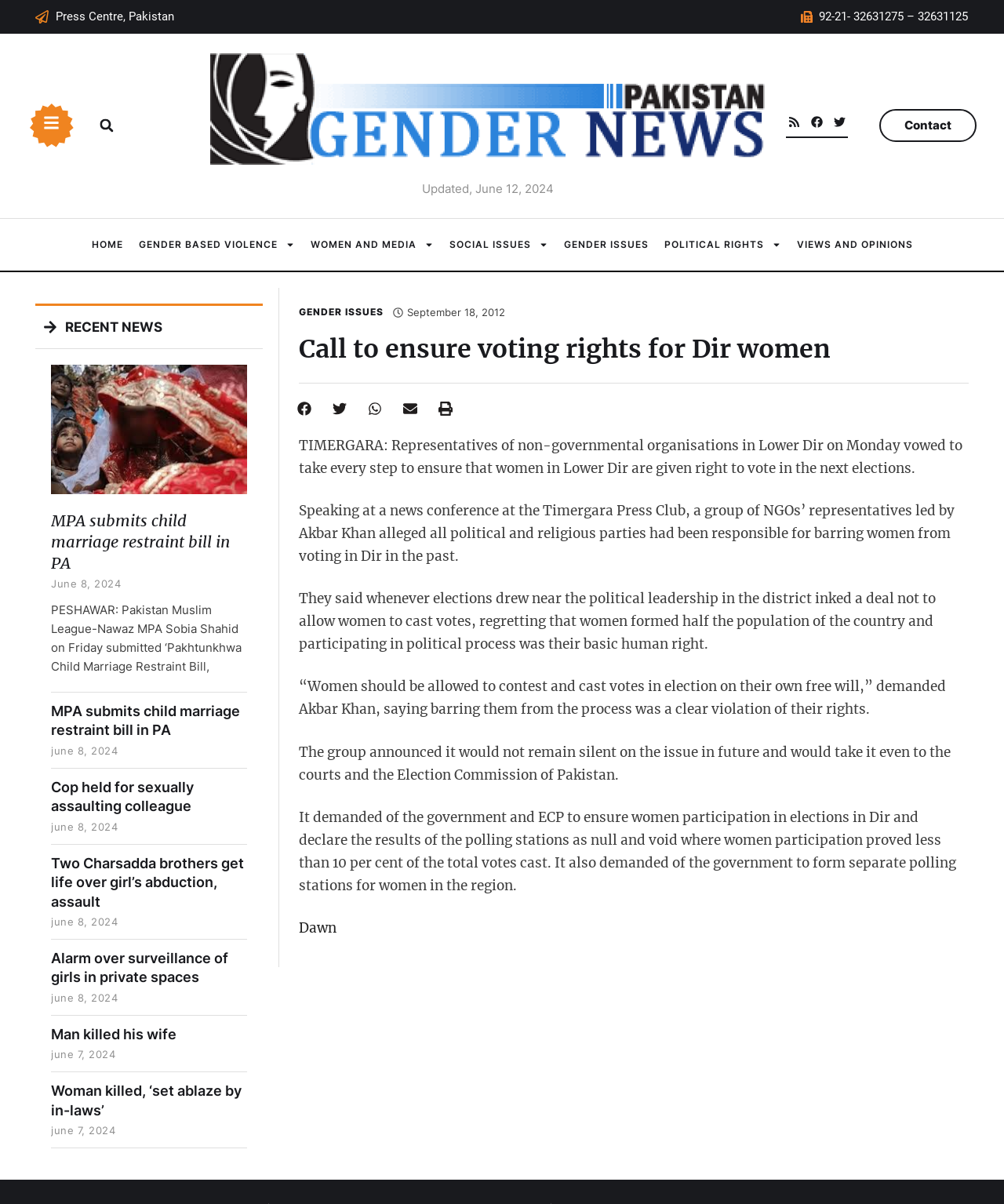Please respond to the question with a concise word or phrase:
What is the name of the organization mentioned in the webpage?

Pakistan Muslim League-Nawaz